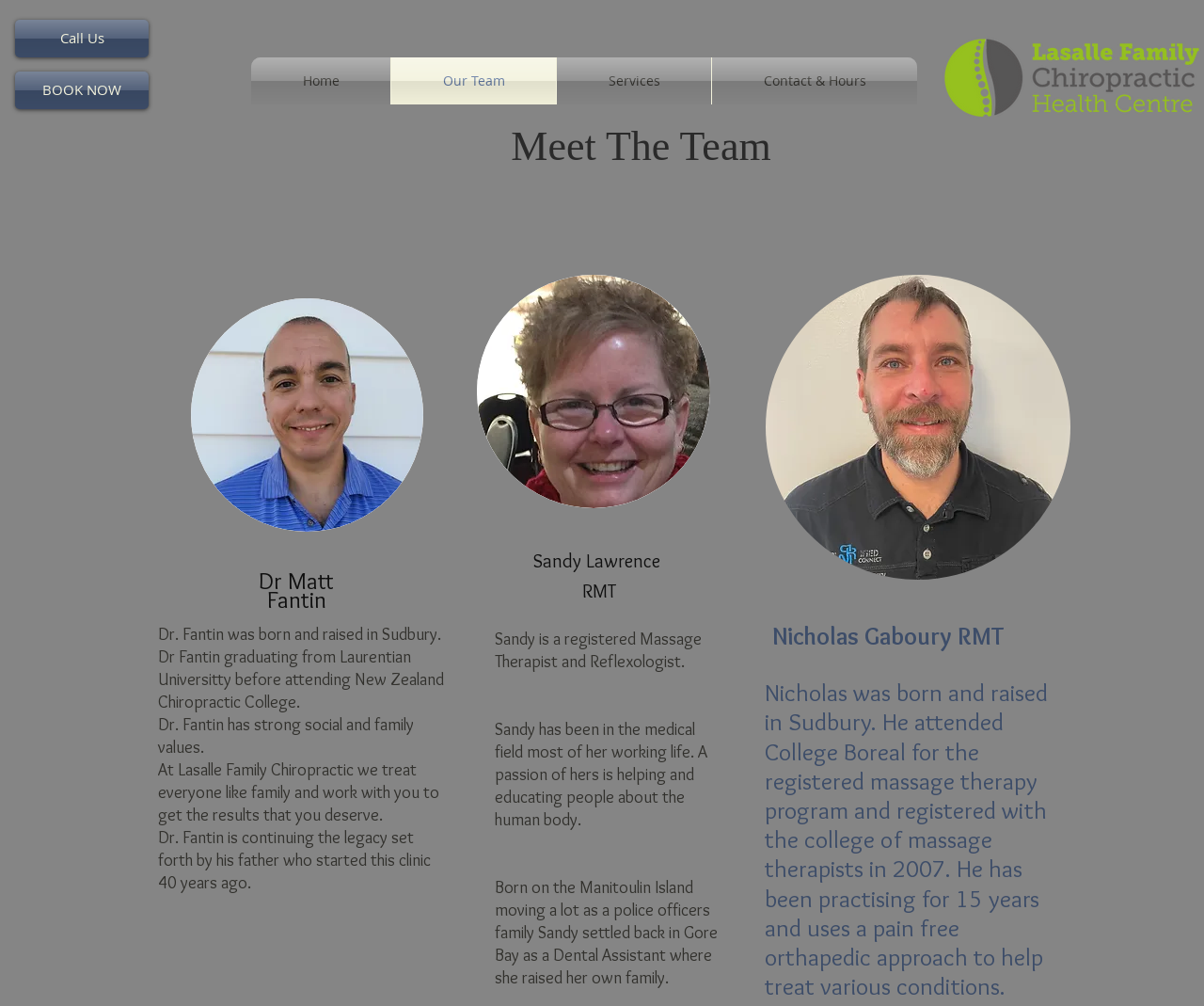What is Dr. Fantin's educational background?
Look at the screenshot and give a one-word or phrase answer.

Laurentian University and New Zealand Chiropractic College